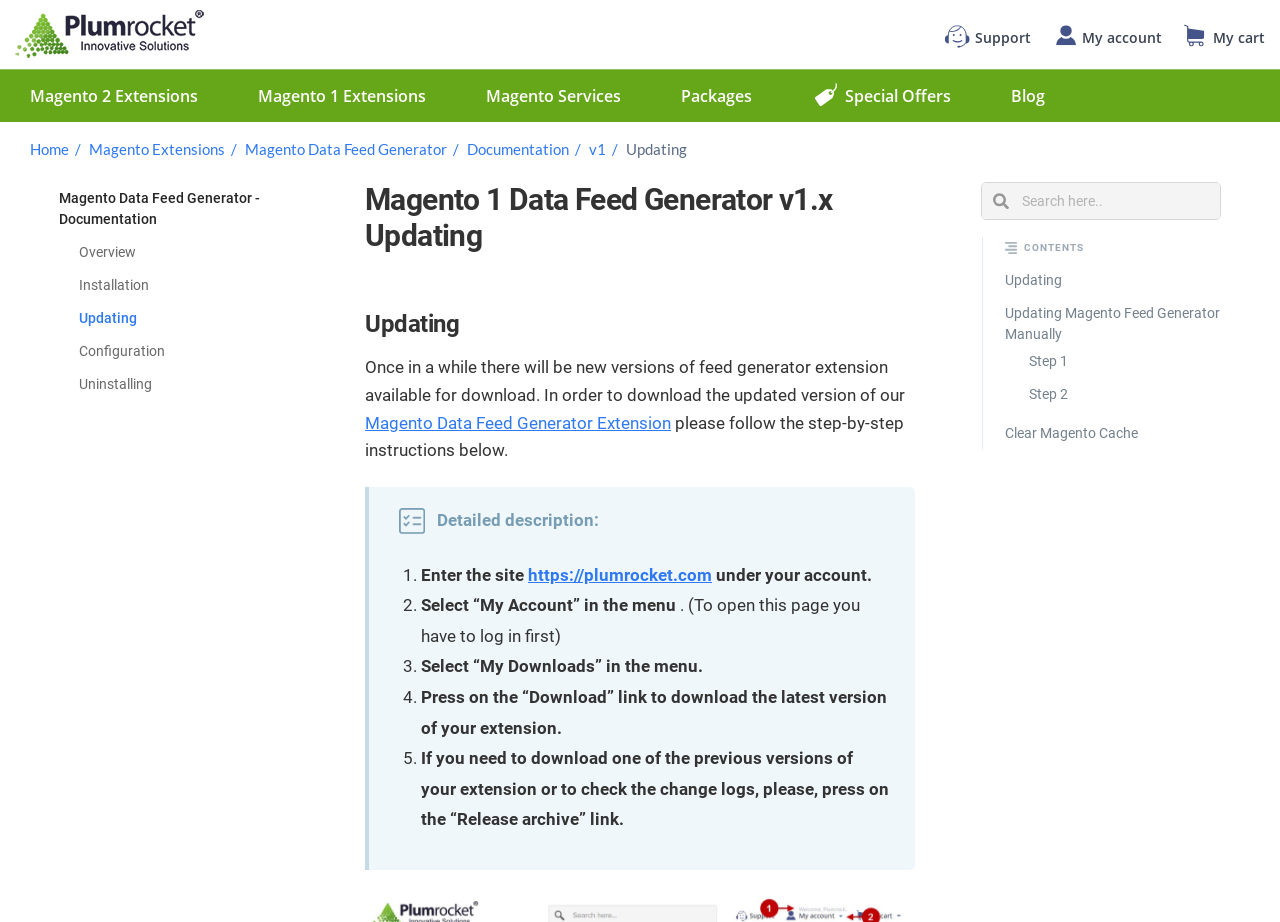Please specify the bounding box coordinates of the clickable region necessary for completing the following instruction: "Search for something". The coordinates must consist of four float numbers between 0 and 1, i.e., [left, top, right, bottom].

[0.767, 0.198, 0.953, 0.237]